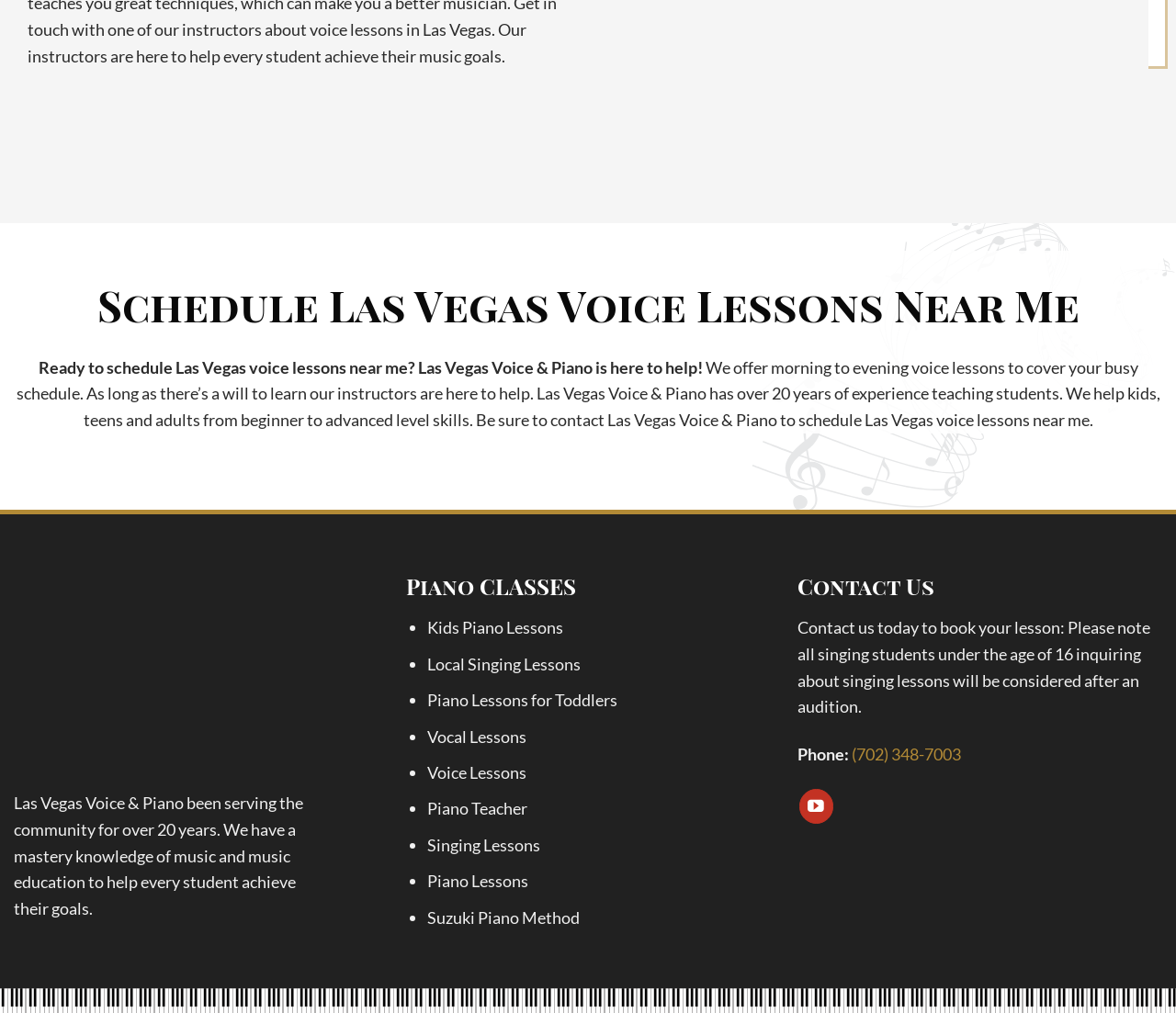Please provide the bounding box coordinate of the region that matches the element description: Piano Lessons for Toddlers. Coordinates should be in the format (top-left x, top-left y, bottom-right x, bottom-right y) and all values should be between 0 and 1.

[0.363, 0.681, 0.525, 0.701]